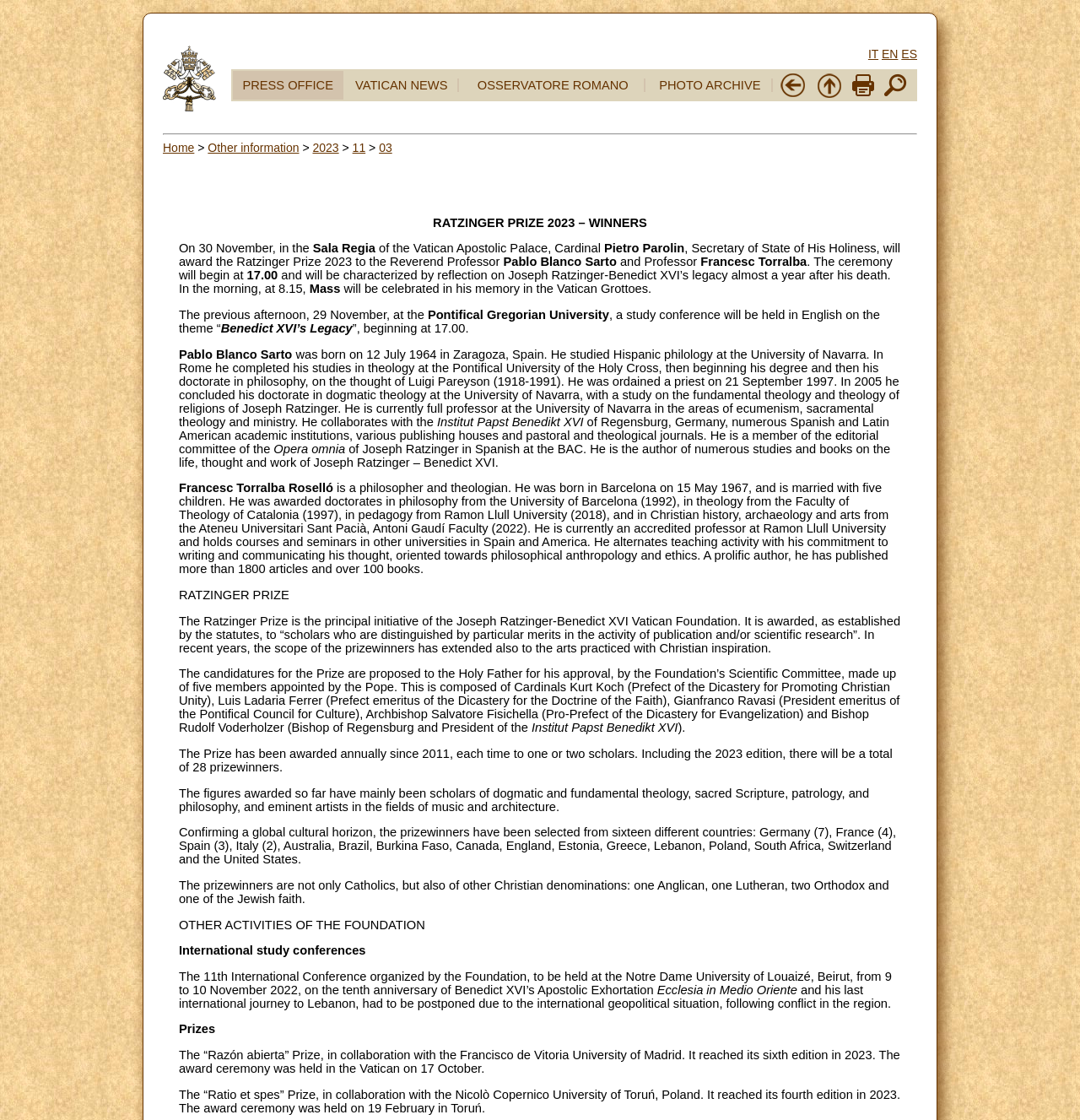Identify the bounding box coordinates for the UI element described by the following text: "VATICAN NEWS". Provide the coordinates as four float numbers between 0 and 1, in the format [left, top, right, bottom].

[0.329, 0.07, 0.414, 0.082]